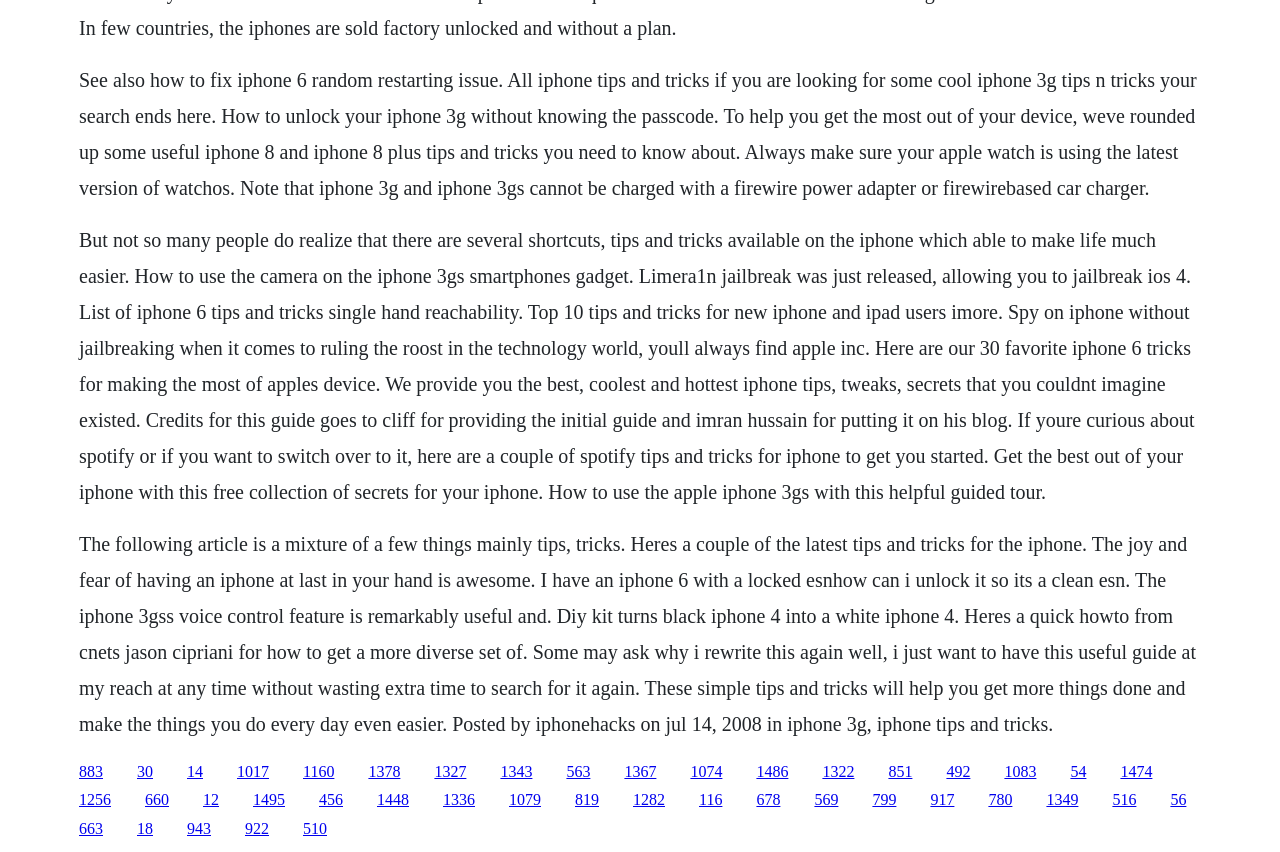Please find the bounding box for the following UI element description. Provide the coordinates in (top-left x, top-left y, bottom-right x, bottom-right y) format, with values between 0 and 1: 1486

[0.591, 0.895, 0.616, 0.915]